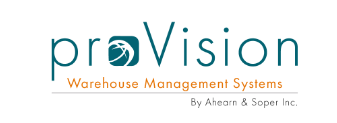Explain the details of the image you are viewing.

The image features the logo of "proVision," a prominent Warehouse Management System developed by Ahearn & Soper Inc. The logo showcases a stylized design with the word "proVision" in teal, emphasizing the "Vision" component through a distinctive font and a subtle icon that adds a dynamic flair. Directly beneath, the phrase "Warehouse Management Systems" is elegantly presented in orange, providing clarity on the nature of the service. Below this tagline, it is credited to "By Ahearn & Soper Inc.," indicating the developer's commitment to quality and innovation in warehouse management solutions. This logo represents the company's mission to enhance operational efficiency and streamline processes within the warehouse sector.